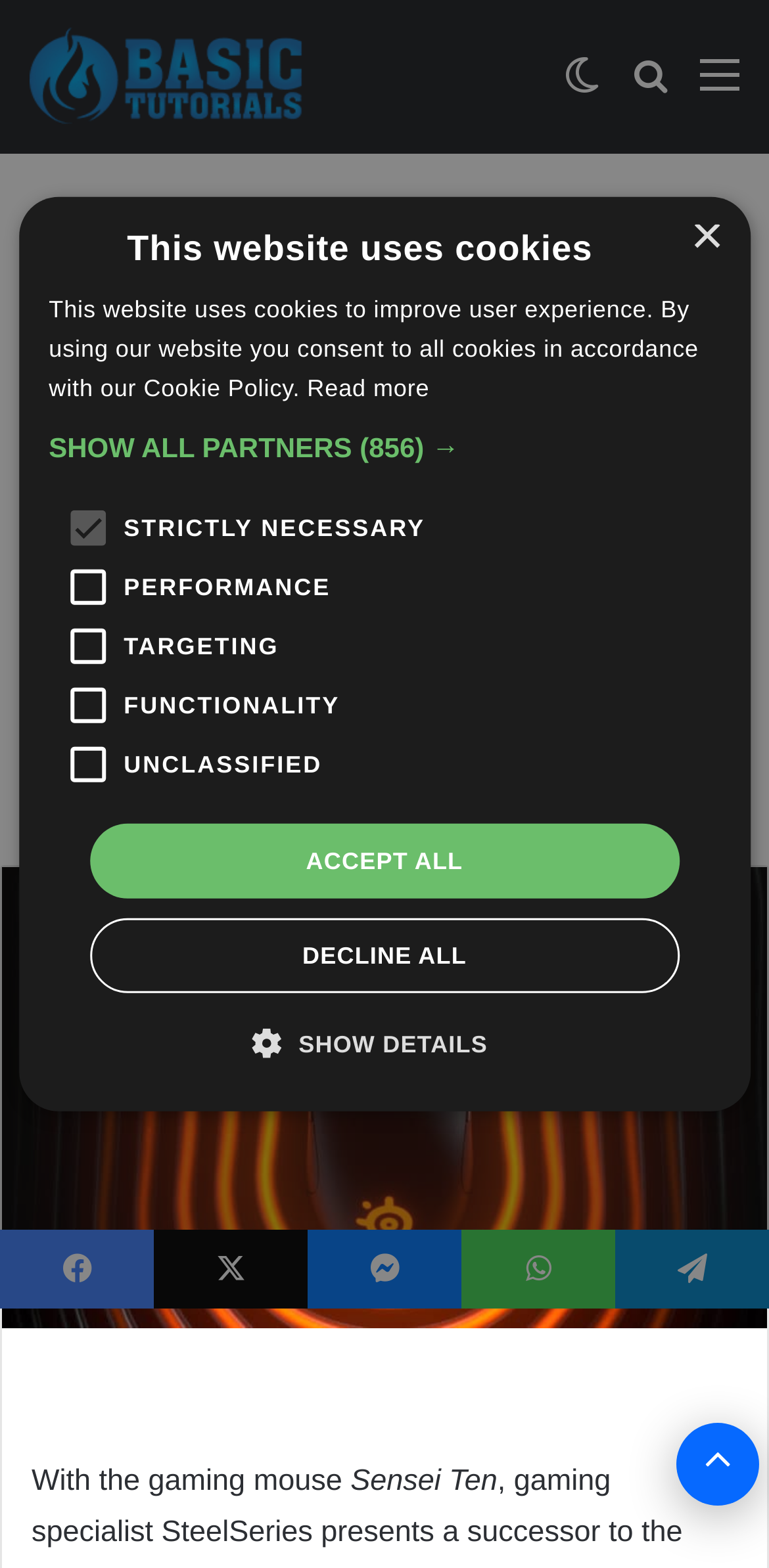What is the purpose of the button with the '×' symbol?
Using the image as a reference, give a one-word or short phrase answer.

Close